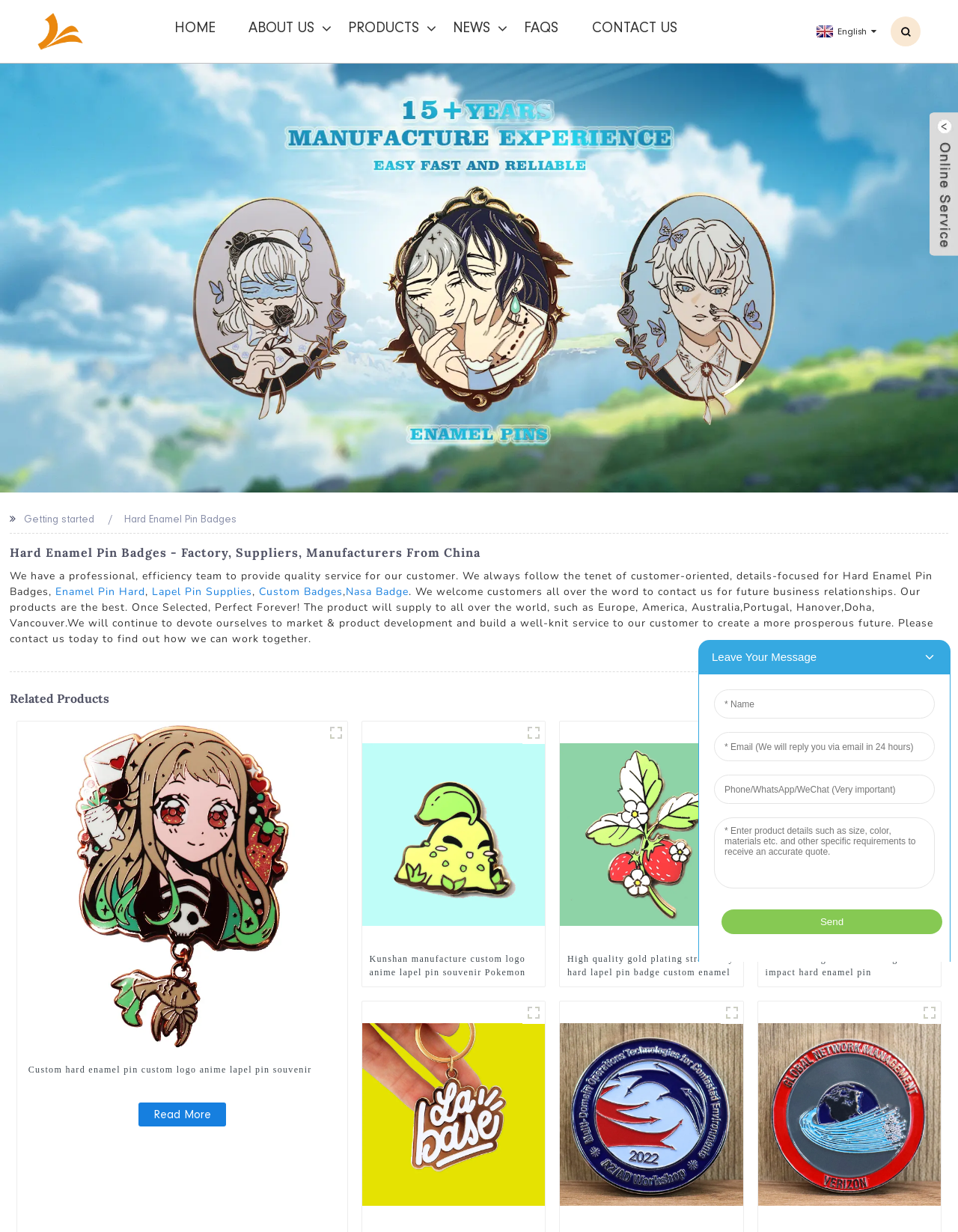Find the bounding box coordinates of the area to click in order to follow the instruction: "Click the 'HOME' link".

[0.174, 0.013, 0.233, 0.032]